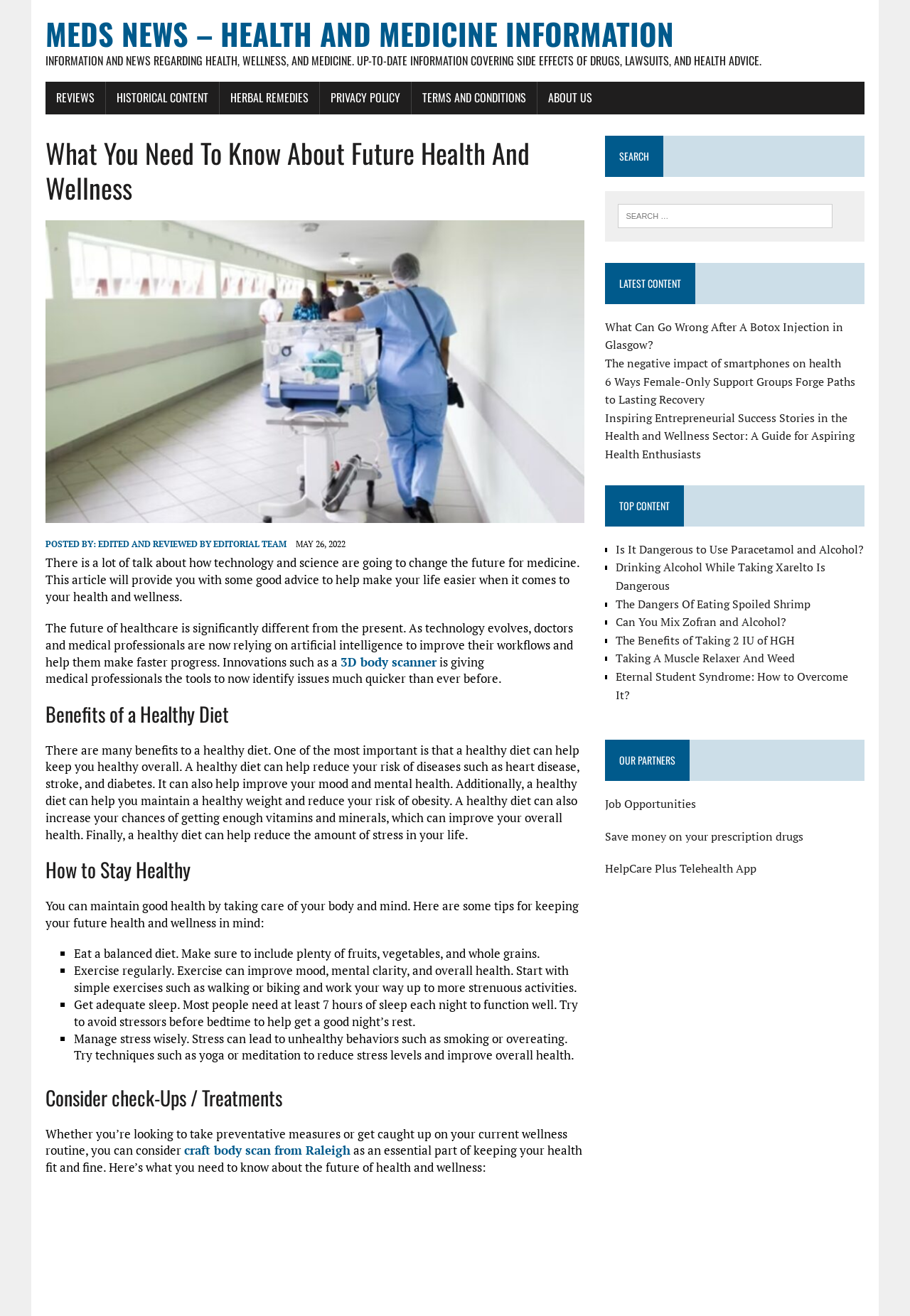Find the bounding box coordinates of the element's region that should be clicked in order to follow the given instruction: "Learn about 3D body scanner". The coordinates should consist of four float numbers between 0 and 1, i.e., [left, top, right, bottom].

[0.374, 0.497, 0.48, 0.509]